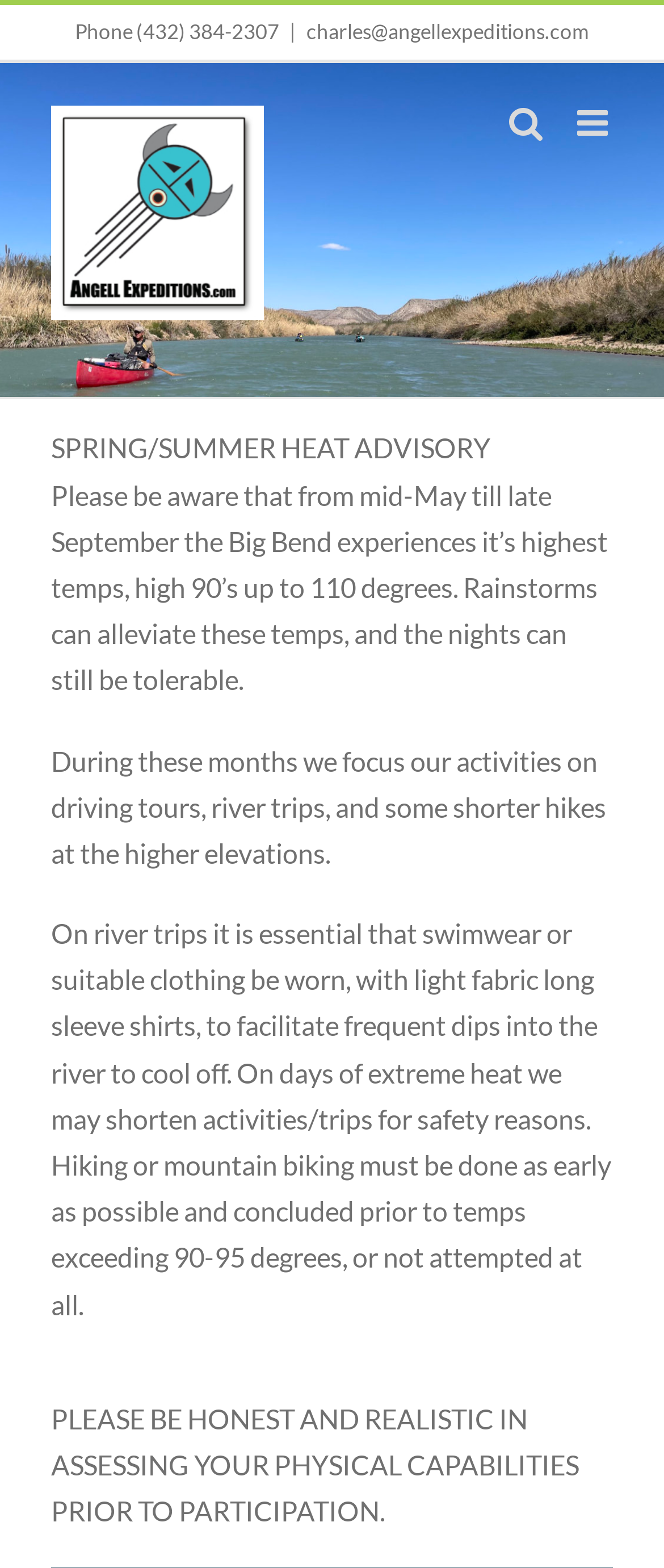Provide the bounding box coordinates of the HTML element this sentence describes: "aria-label="Toggle mobile menu"". The bounding box coordinates consist of four float numbers between 0 and 1, i.e., [left, top, right, bottom].

[0.869, 0.068, 0.923, 0.091]